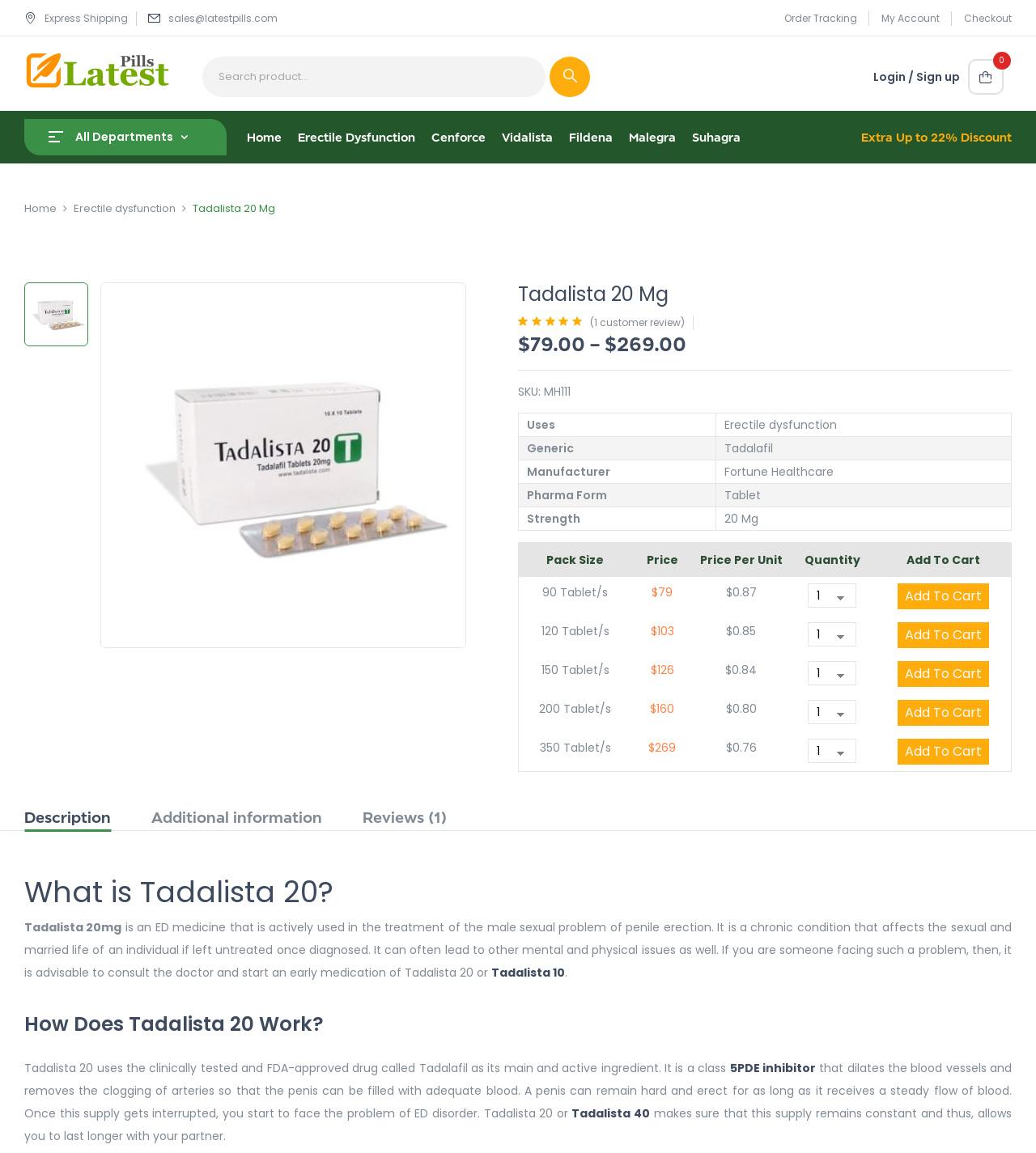Give a one-word or one-phrase response to the question:
What is the function of the 'Add to Cart' button?

To add product to cart